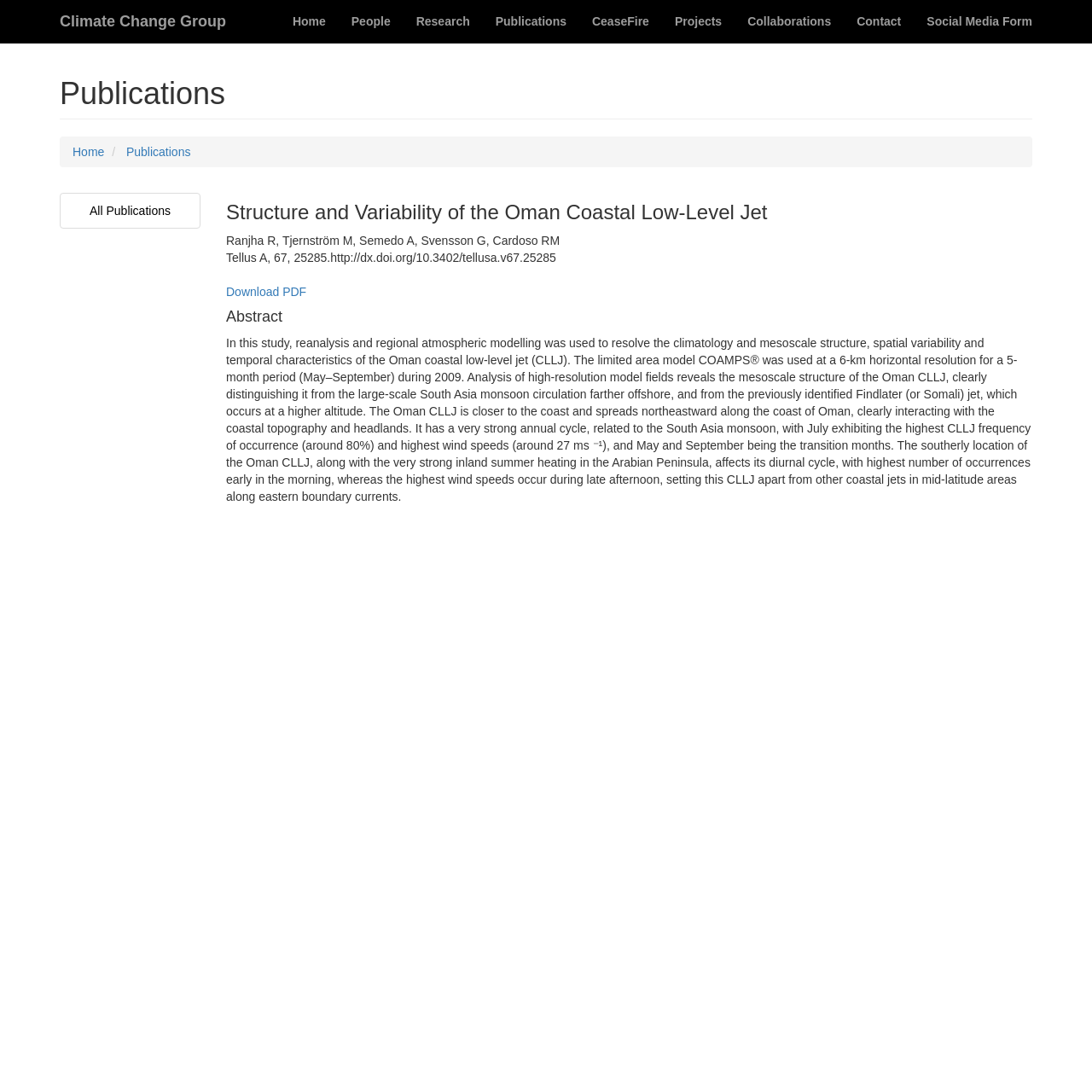Provide the bounding box coordinates of the UI element that matches the description: "Social Media Form".

[0.837, 0.0, 0.957, 0.039]